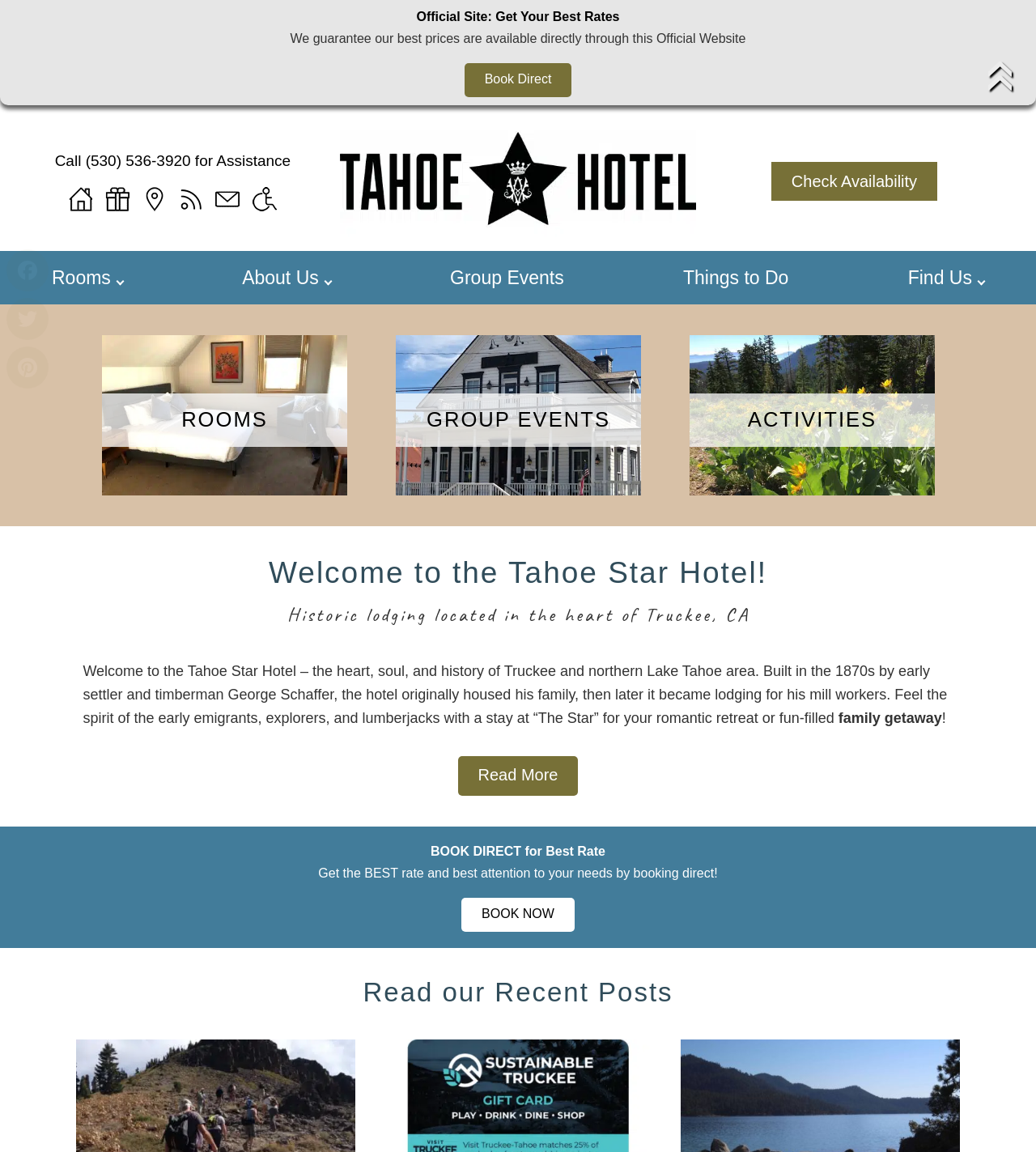Determine the bounding box coordinates for the region that must be clicked to execute the following instruction: "Call for Assistance".

[0.083, 0.132, 0.184, 0.147]